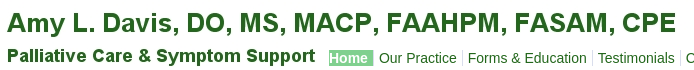Give a succinct answer to this question in a single word or phrase: 
How many navigation links are available?

5